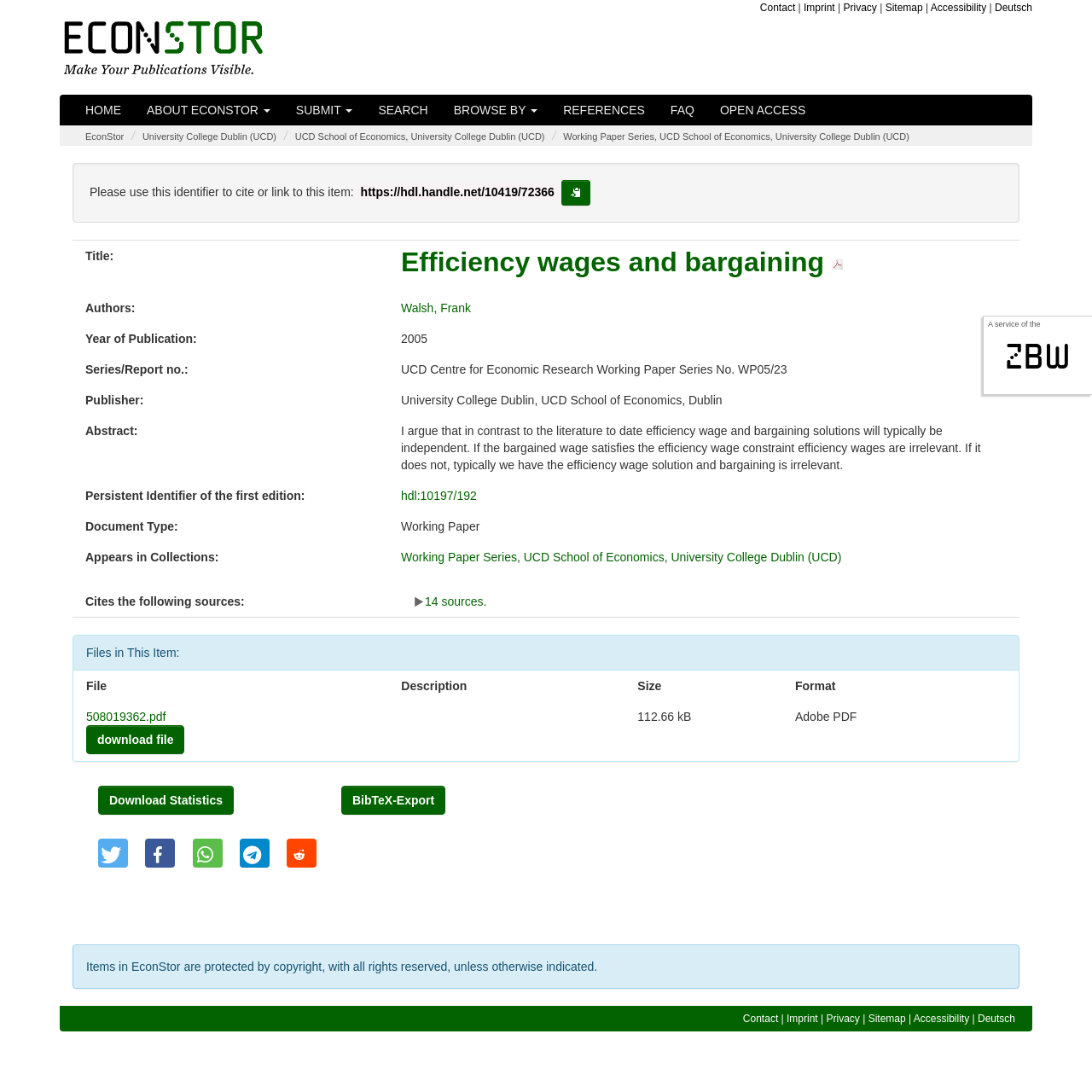Please specify the bounding box coordinates in the format (top-left x, top-left y, bottom-right x, bottom-right y), with values ranging from 0 to 1. Identify the bounding box for the UI component described as follows: copy to clipboard

[0.514, 0.165, 0.54, 0.188]